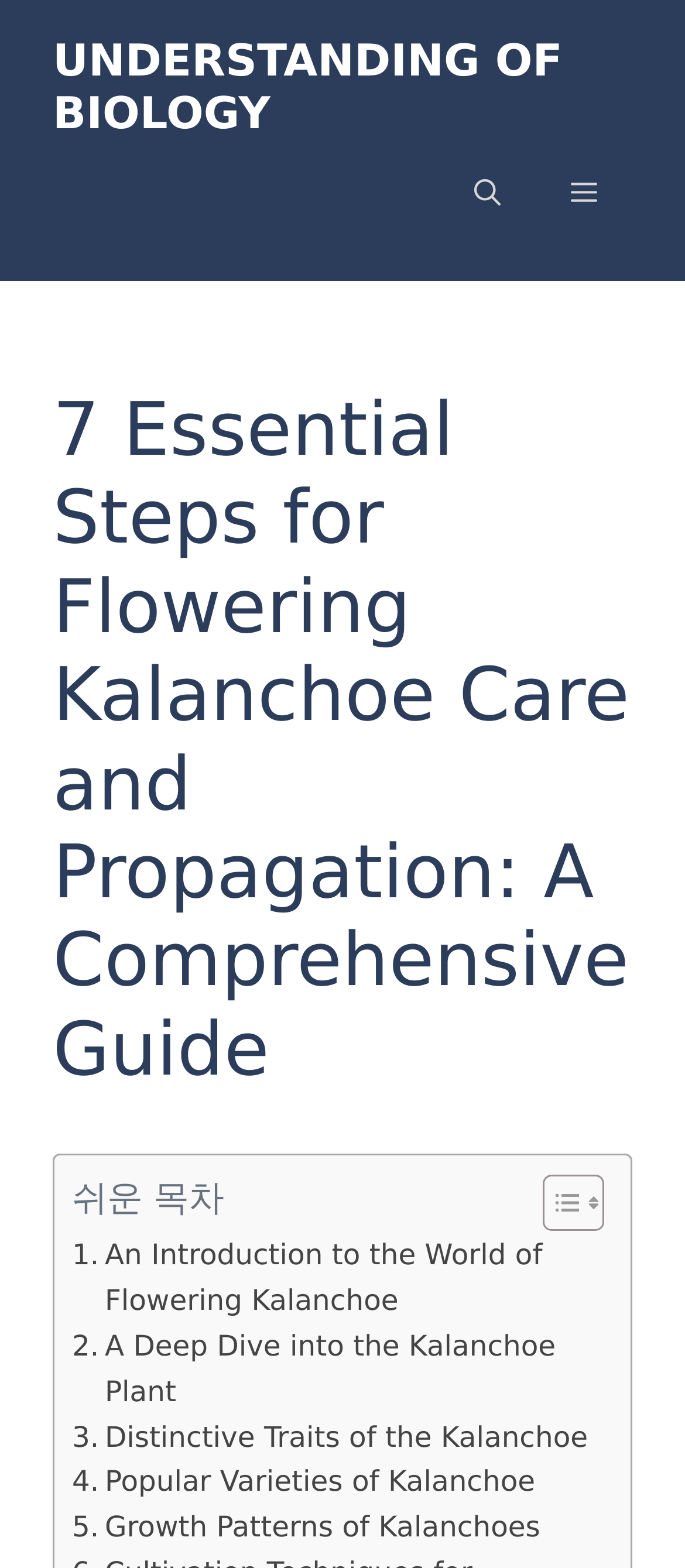Can you extract the headline from the webpage for me?

7 Essential Steps for Flowering Kalanchoe Care and Propagation: A Comprehensive Guide